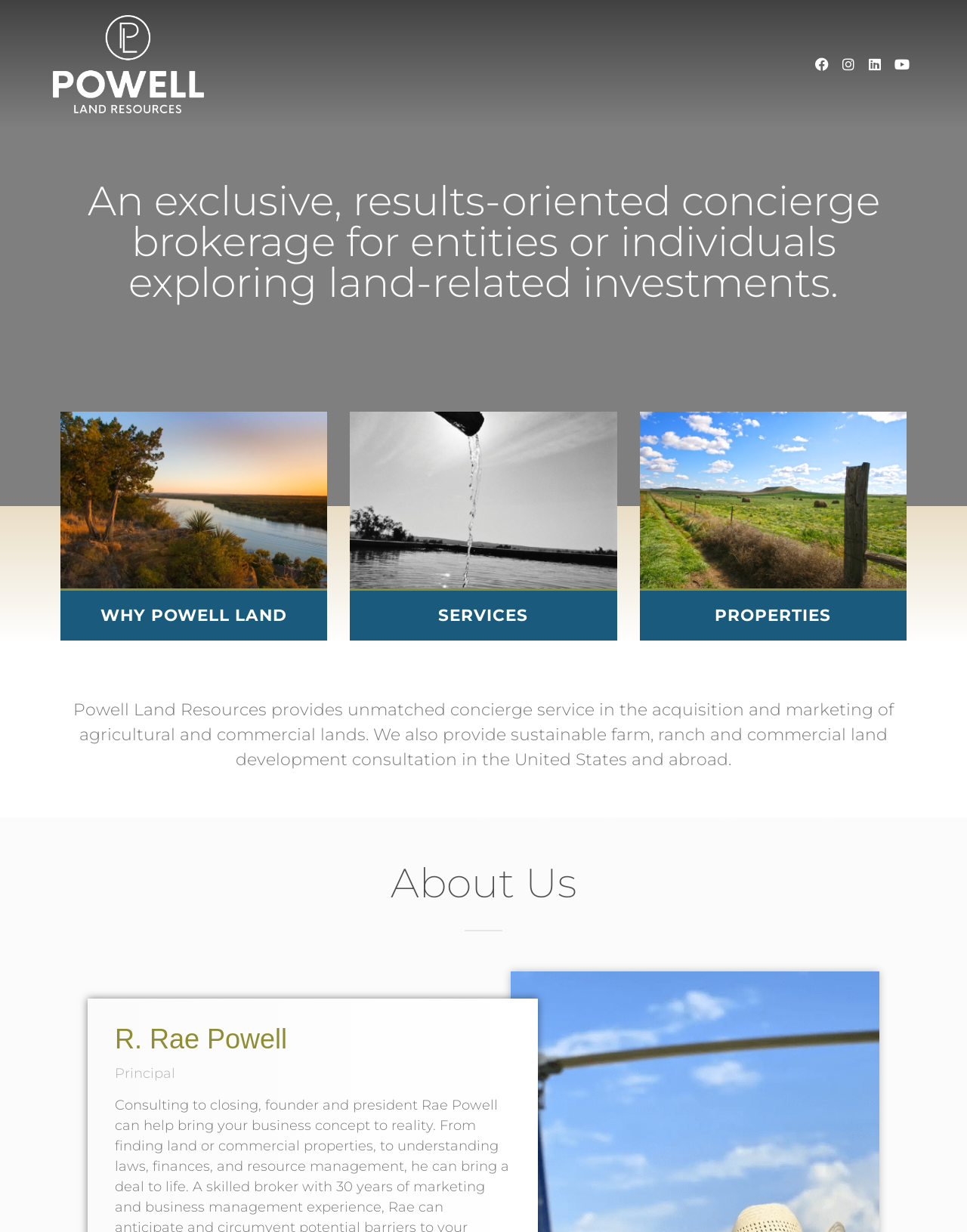What is the company name? Analyze the screenshot and reply with just one word or a short phrase.

Powell Land Resources